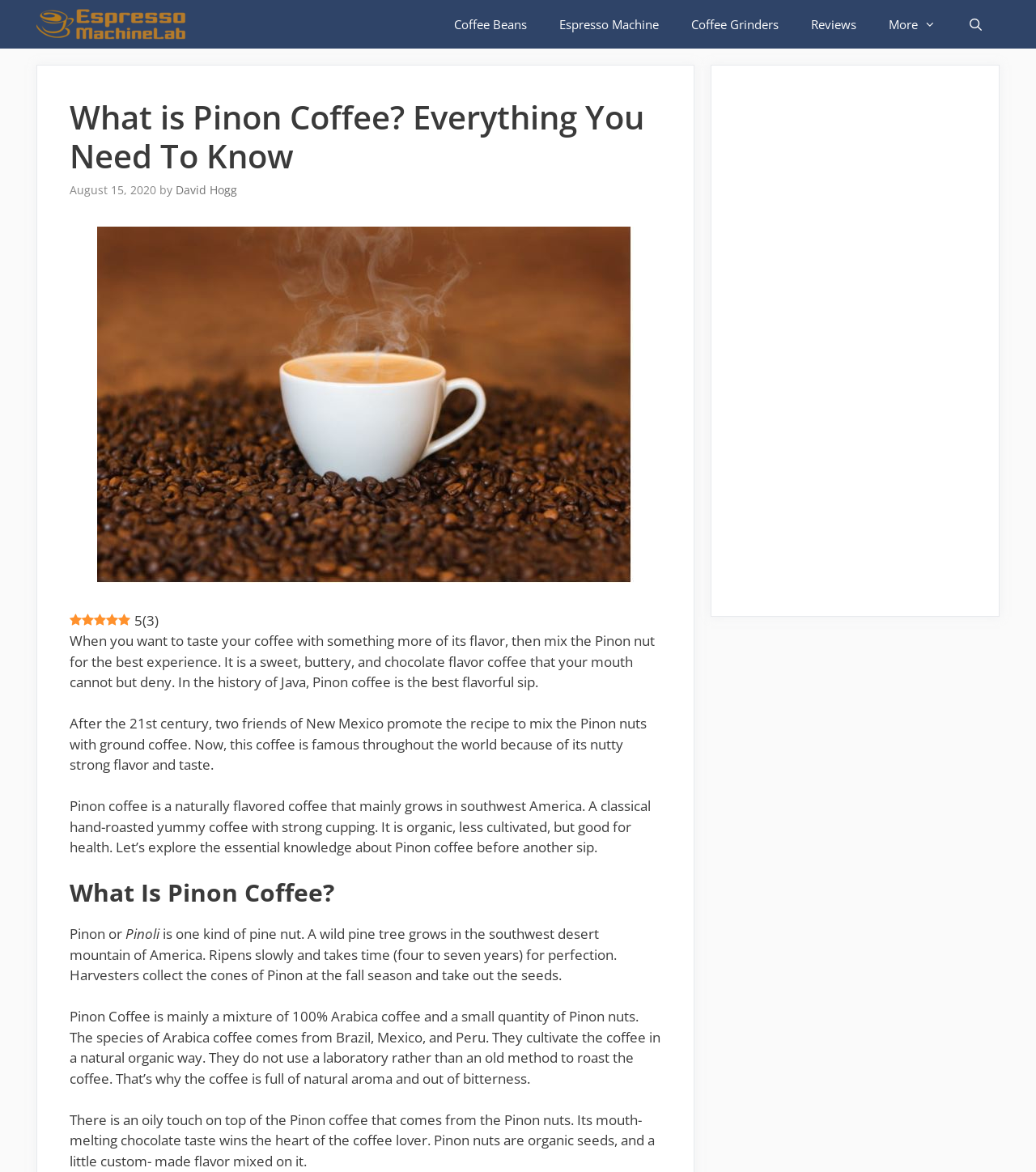Kindly determine the bounding box coordinates for the area that needs to be clicked to execute this instruction: "Go to the page of Coffee Beans".

[0.422, 0.0, 0.524, 0.041]